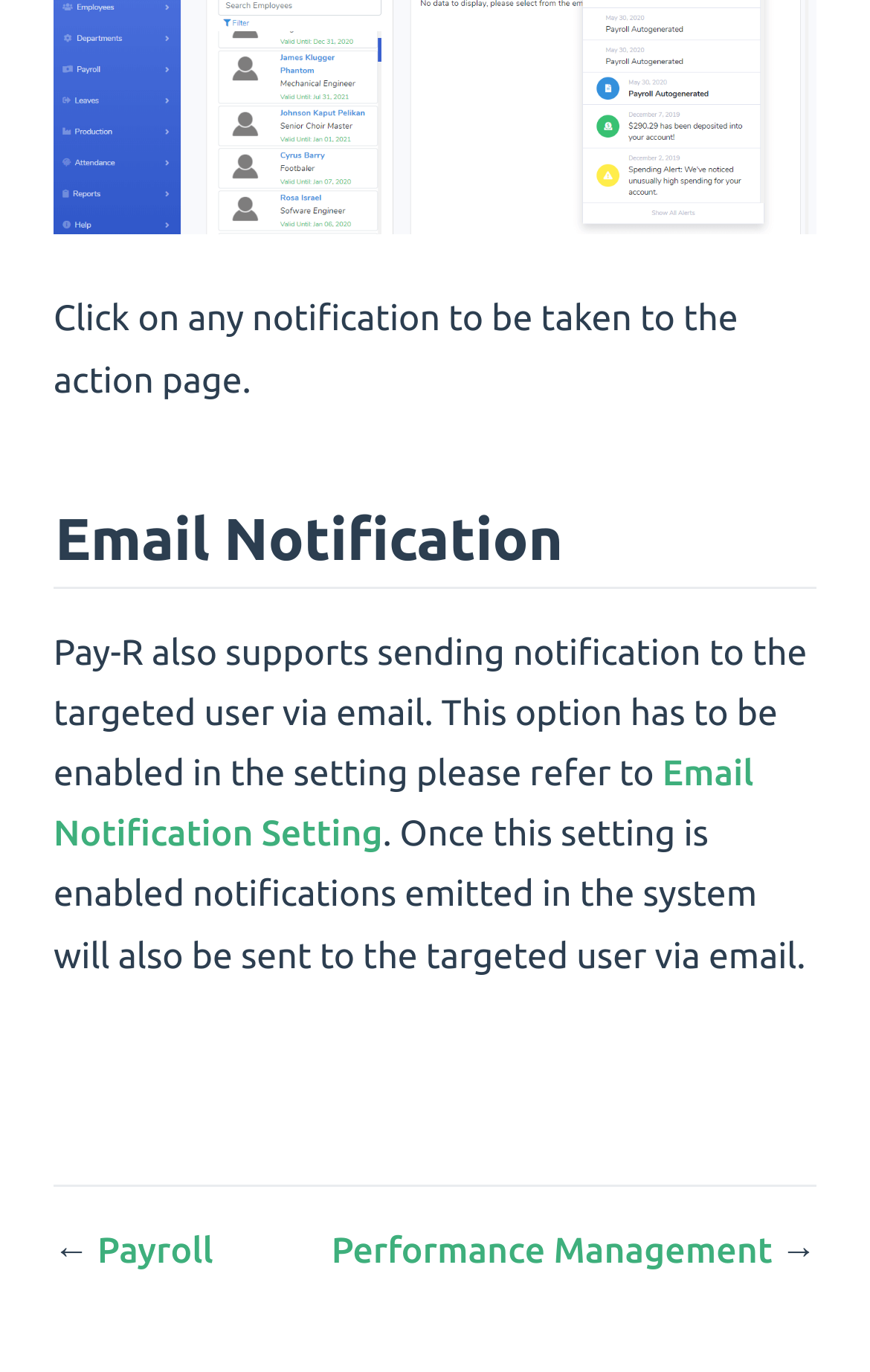What are the navigation options available?
Use the information from the screenshot to give a comprehensive response to the question.

The webpage provides links to 'Payroll' and 'Performance Management', which suggests that these are navigation options available to the user.